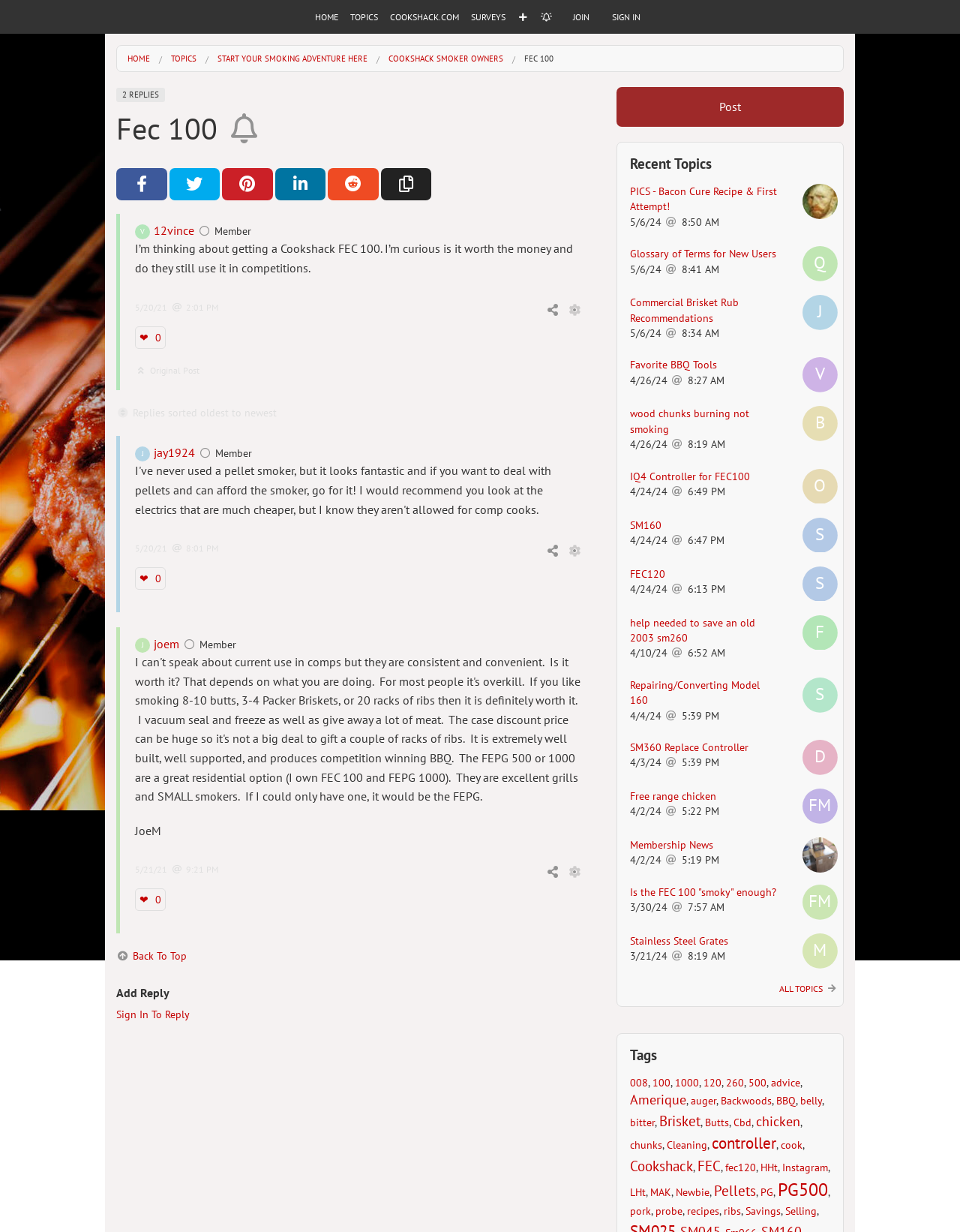How many replies are there to this topic?
Please look at the screenshot and answer using one word or phrase.

2